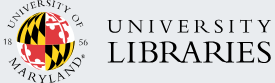Give a succinct answer to this question in a single word or phrase: 
What does the logo aim to convey?

Academic authority and institutional pride